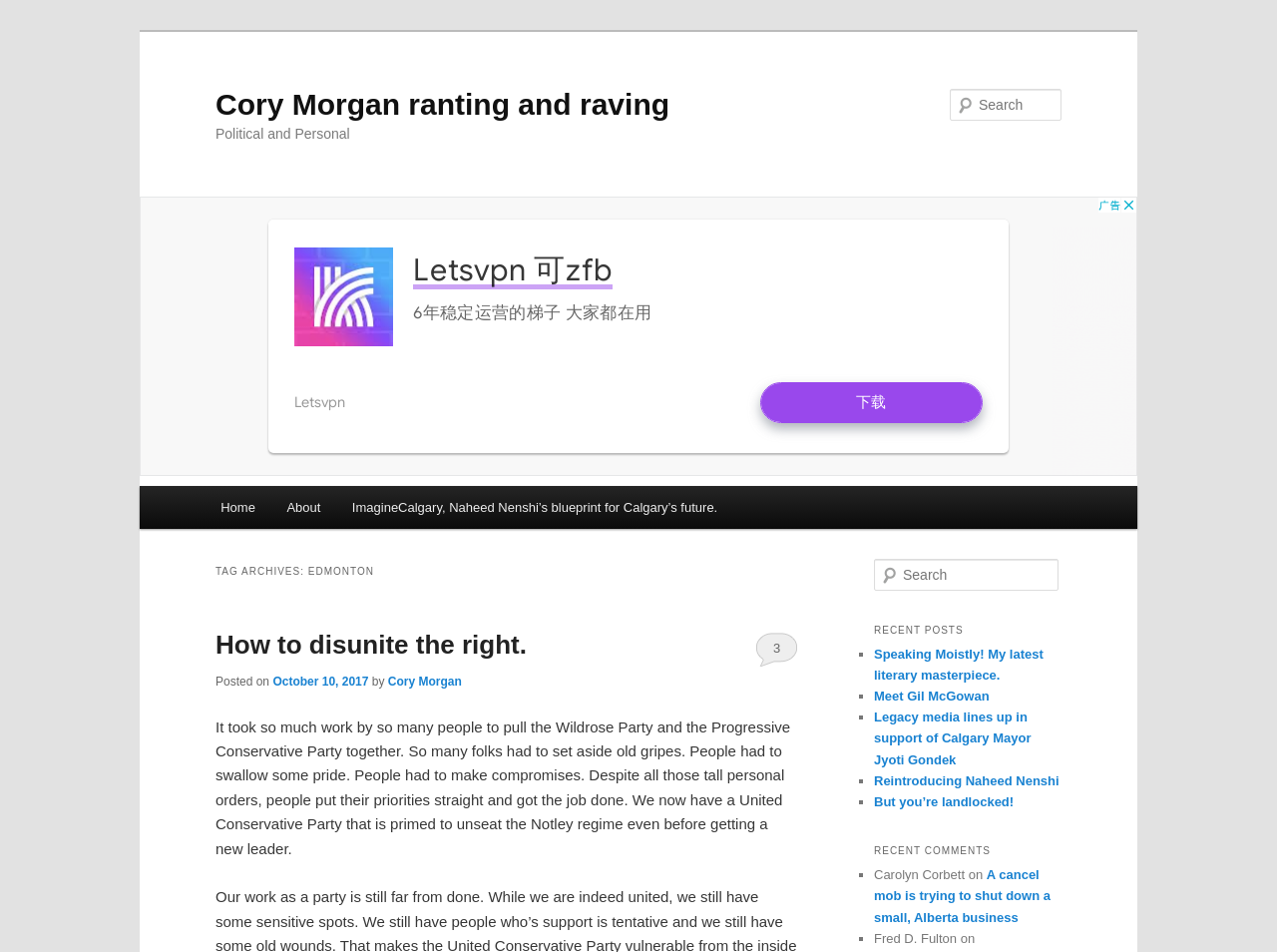Please identify the bounding box coordinates of where to click in order to follow the instruction: "Go to the home page".

[0.16, 0.51, 0.212, 0.556]